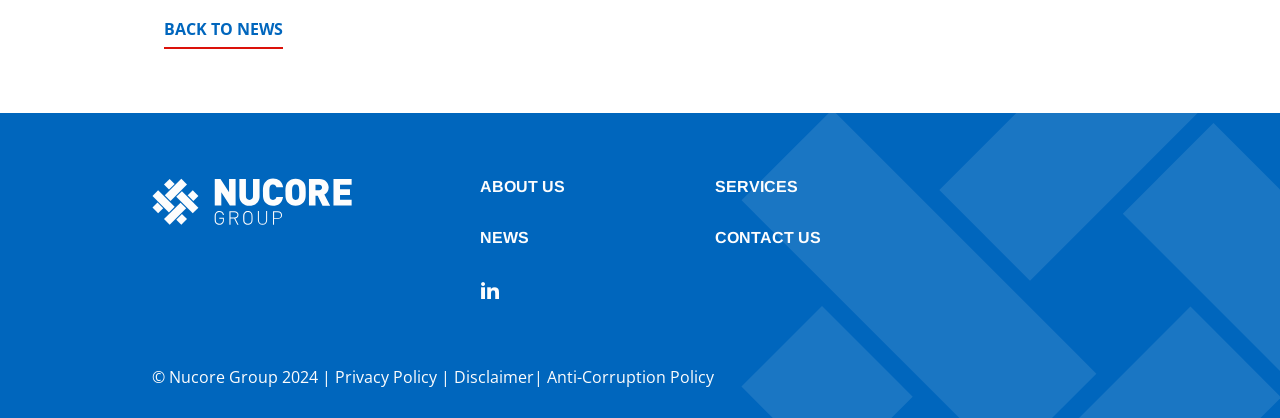Specify the bounding box coordinates of the area to click in order to execute this command: 'go back to news'. The coordinates should consist of four float numbers ranging from 0 to 1, and should be formatted as [left, top, right, bottom].

[0.128, 0.03, 0.221, 0.117]